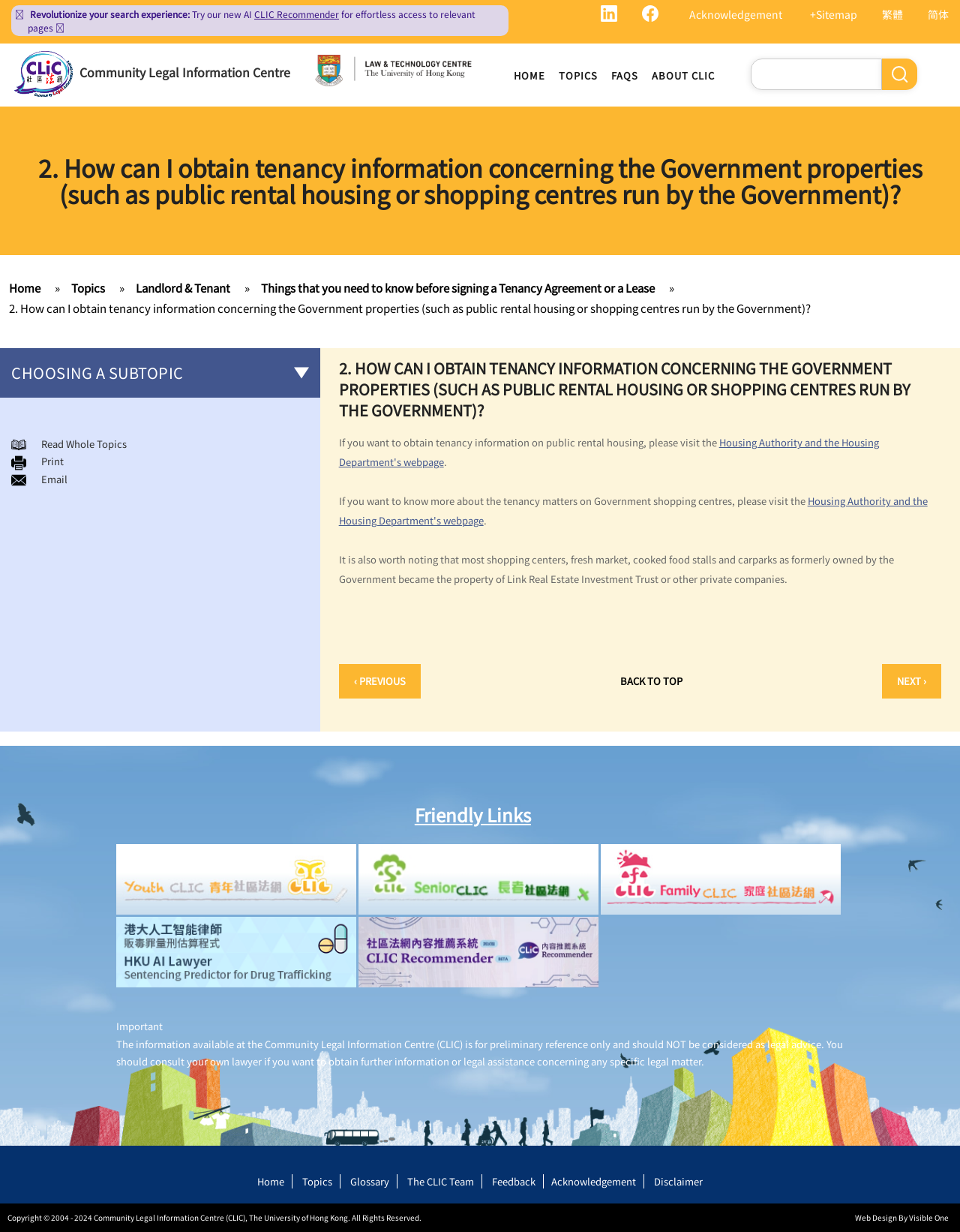Can you provide the bounding box coordinates for the element that should be clicked to implement the instruction: "Read the article"?

[0.353, 0.282, 0.98, 0.575]